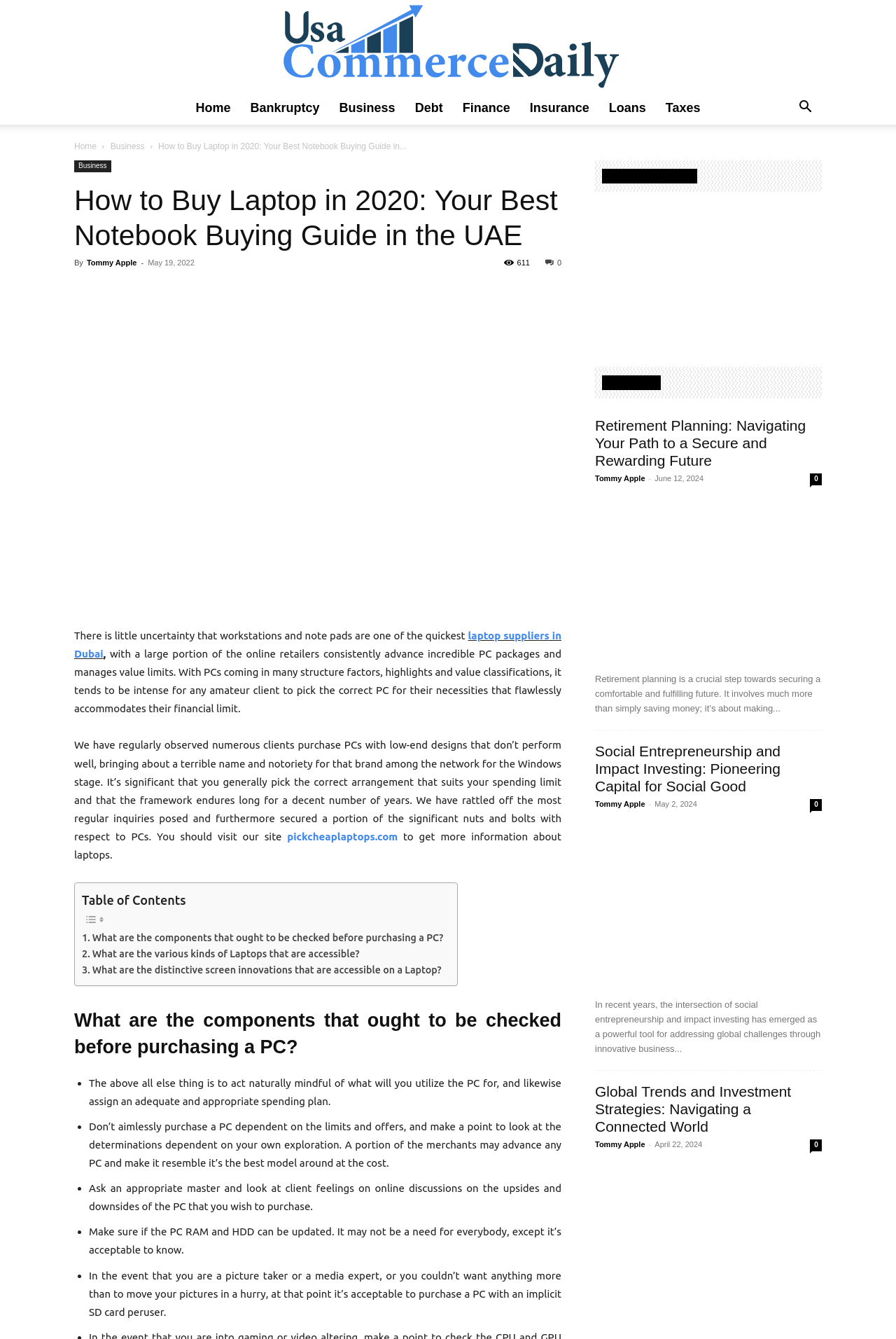Answer the question below in one word or phrase:
What type of content is found in the 'Top Reviews' section?

Reviews